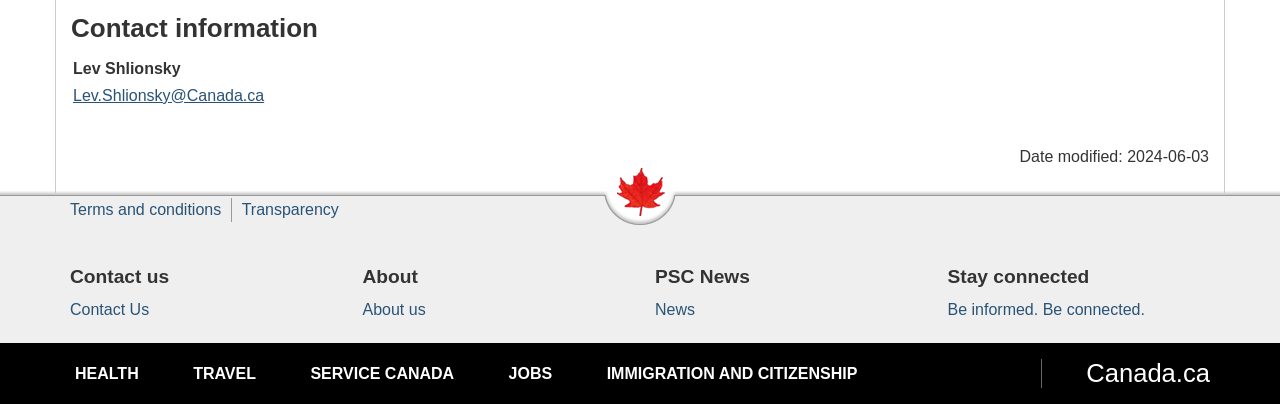What is the title of the second heading?
Please answer the question as detailed as possible.

The second heading can be found below the 'Contact information' heading, and its title is 'About this site'.